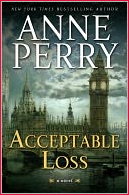Provide a thorough description of the contents of the image.

The image showcases the cover of "Acceptable Loss," a novel by renowned author Anne Perry, known for her best-selling mysteries. The cover features an atmospheric depiction of London's iconic skyline, prominently featuring Big Ben, set against a moody, cloudy backdrop that evokes a sense of intrigue and historical depth. The title, "Acceptable Loss," is boldly displayed at the center in elegant typography, further emphasizing the book's theme of moral complexities and ethical dilemmas. This installment is part of the Inspector William Monk Mysteries series, adding to Perry's reputation for rich, character-driven narratives set in the Victorian era. The overall design draws readers into the world of historical mystery, inviting them to explore the intricate story within.